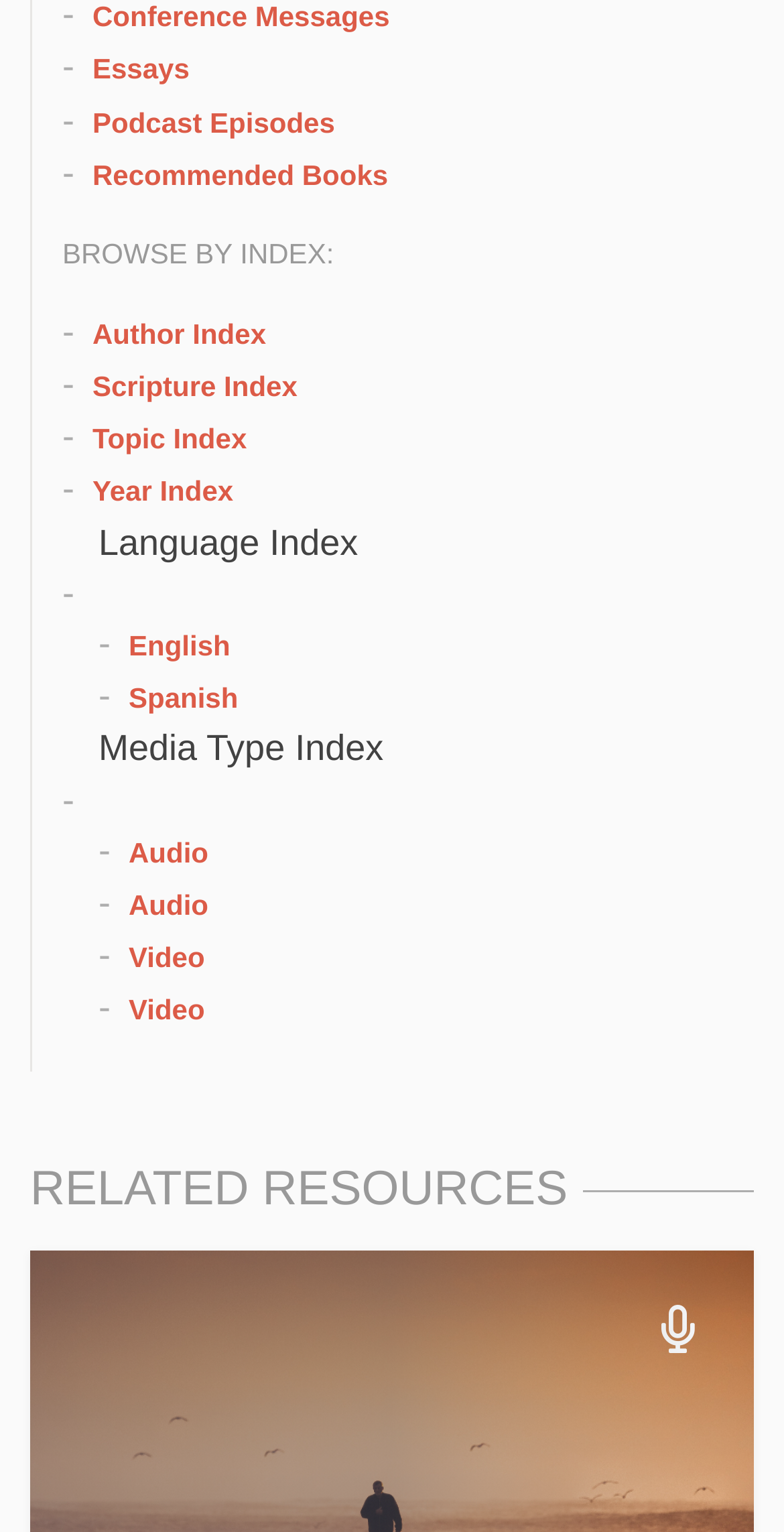Given the description "Scripture Index", determine the bounding box of the corresponding UI element.

[0.118, 0.236, 0.379, 0.269]